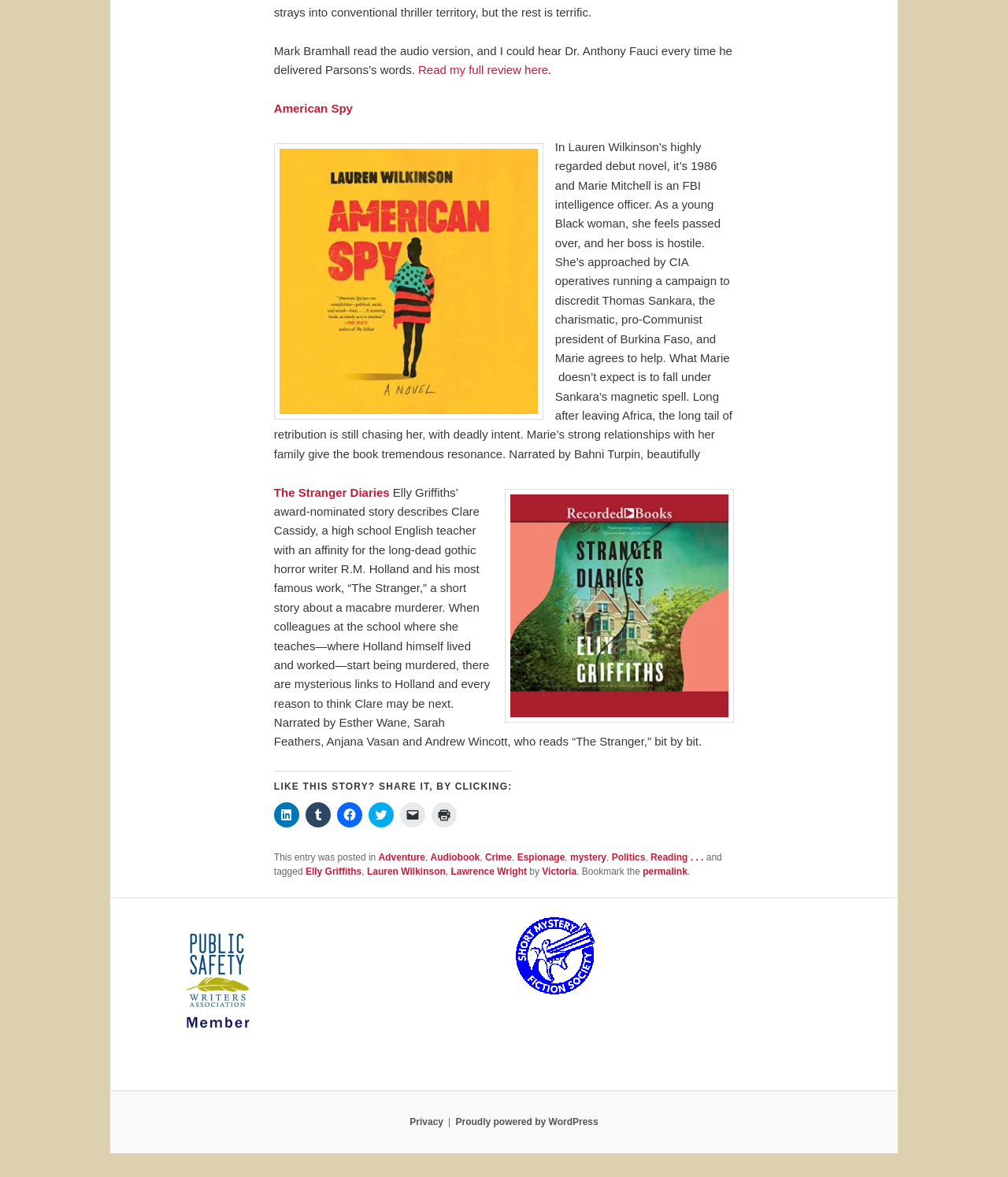Predict the bounding box of the UI element based on the description: "Crime". The coordinates should be four float numbers between 0 and 1, formatted as [left, top, right, bottom].

[0.481, 0.723, 0.508, 0.733]